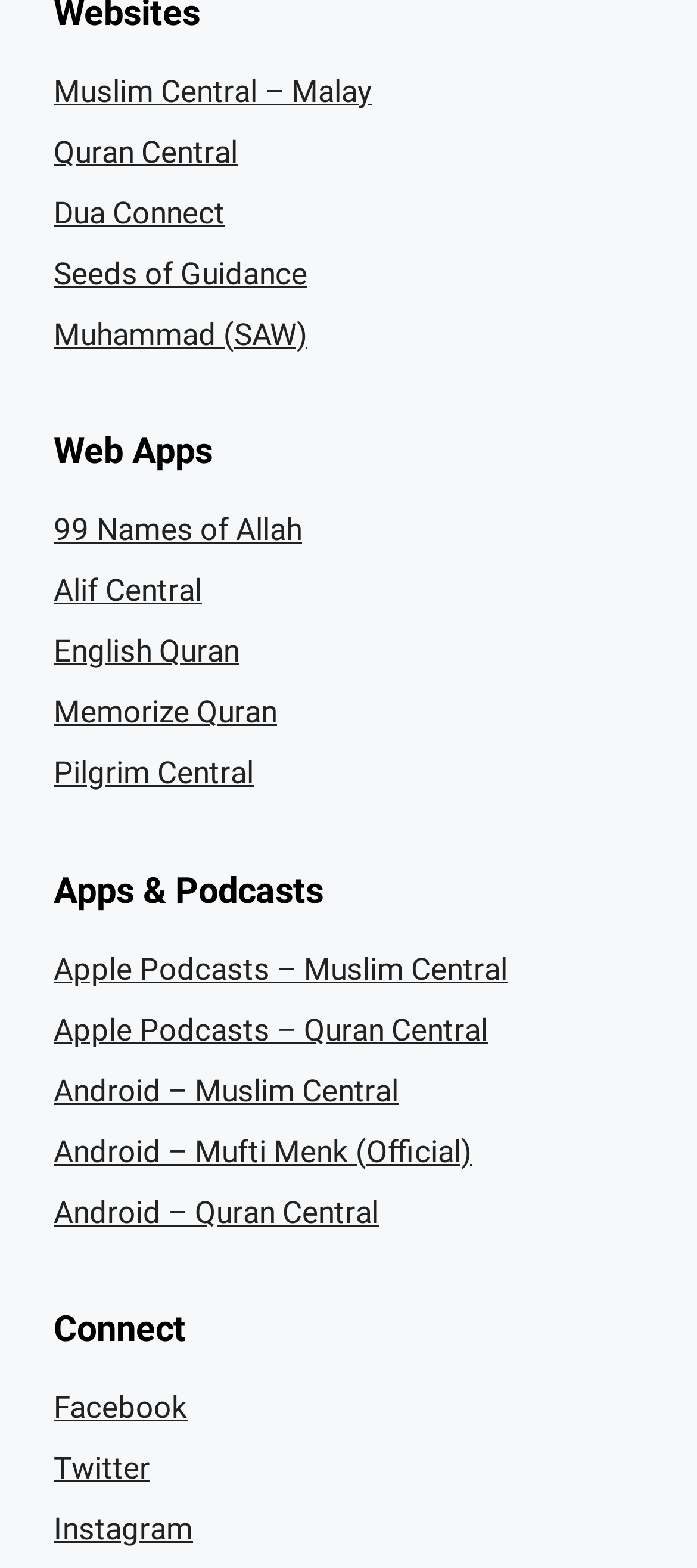Please give a concise answer to this question using a single word or phrase: 
What is the name of the first link under Web Apps?

99 Names of Allah